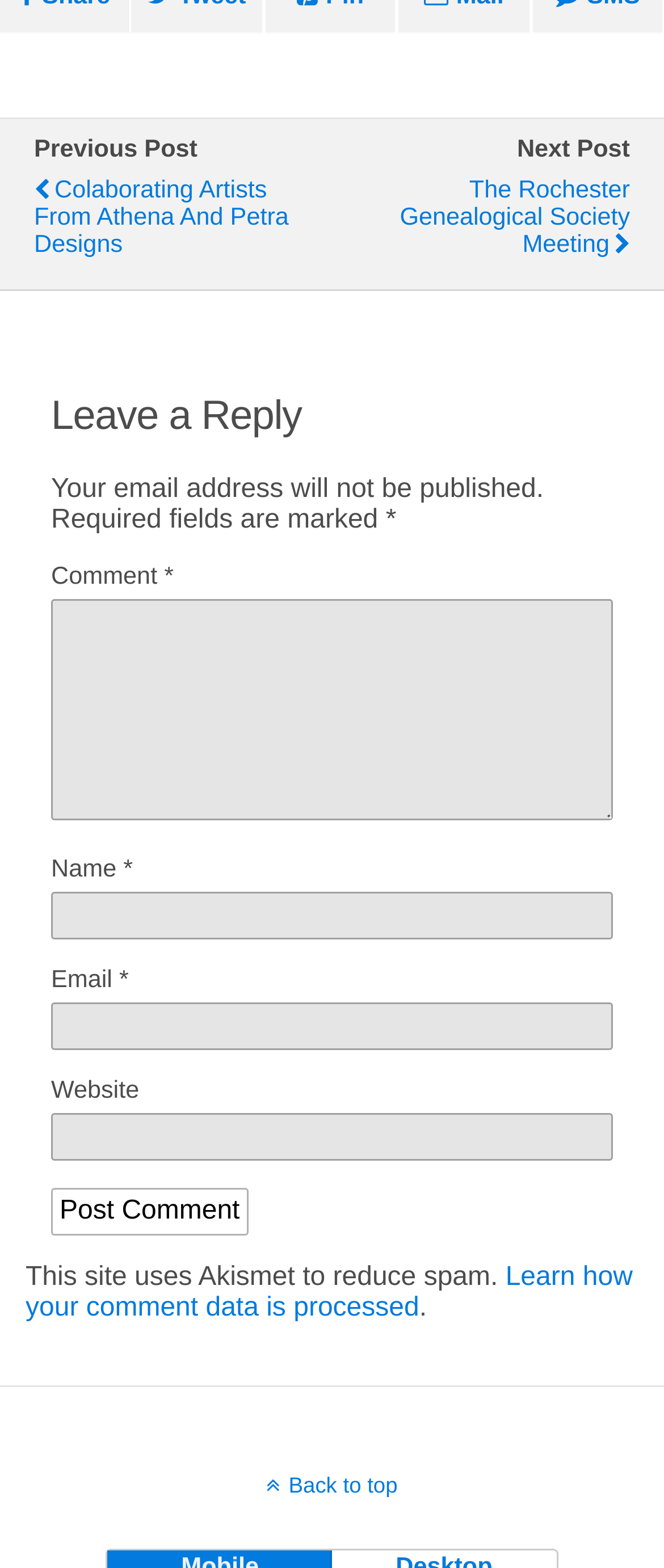What is the purpose of the 'Leave a Reply' section?
Refer to the image and provide a concise answer in one word or phrase.

To comment